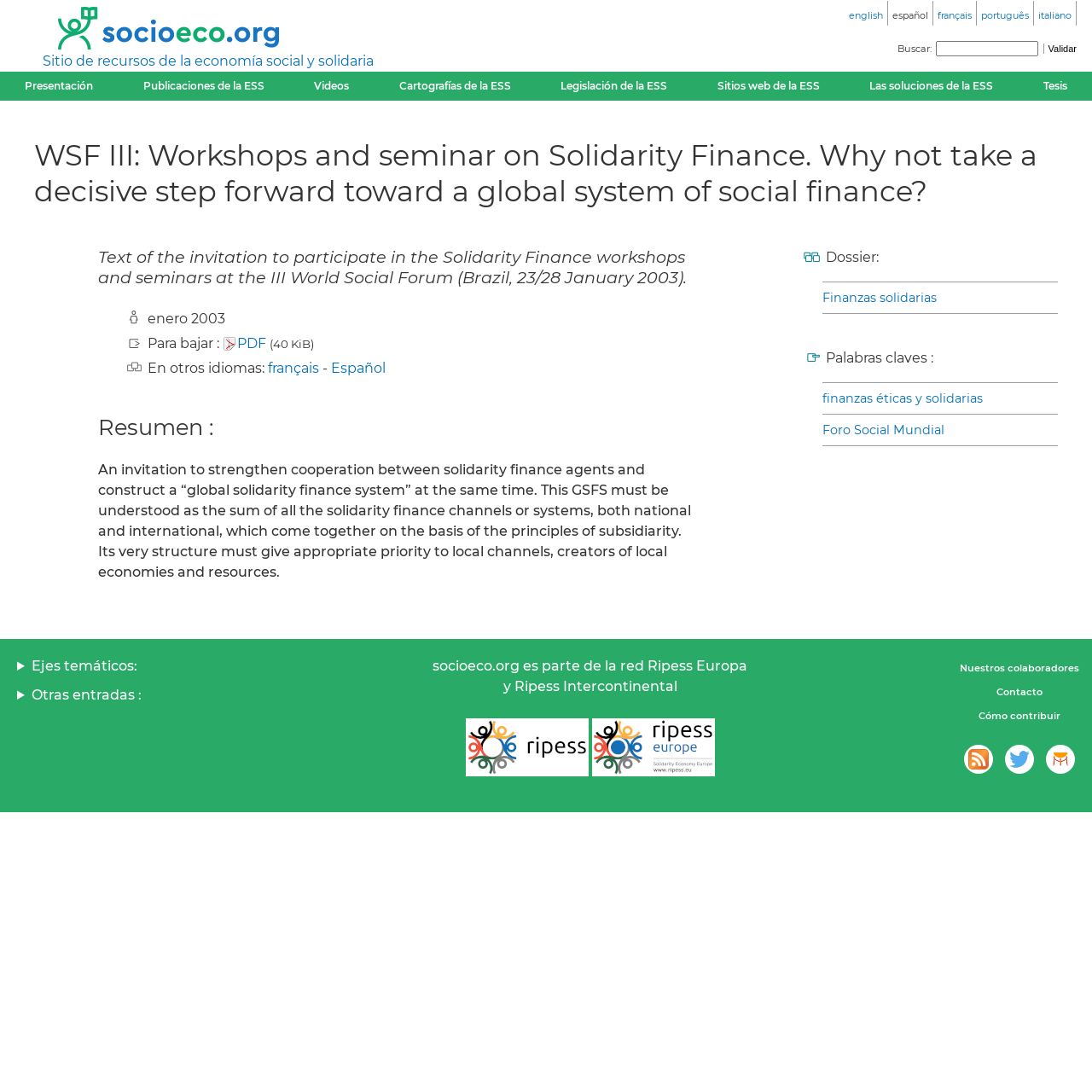Locate the bounding box coordinates of the clickable region necessary to complete the following instruction: "Switch to the français version". Provide the coordinates in the format of four float numbers between 0 and 1, i.e., [left, top, right, bottom].

[0.777, 0.009, 0.809, 0.02]